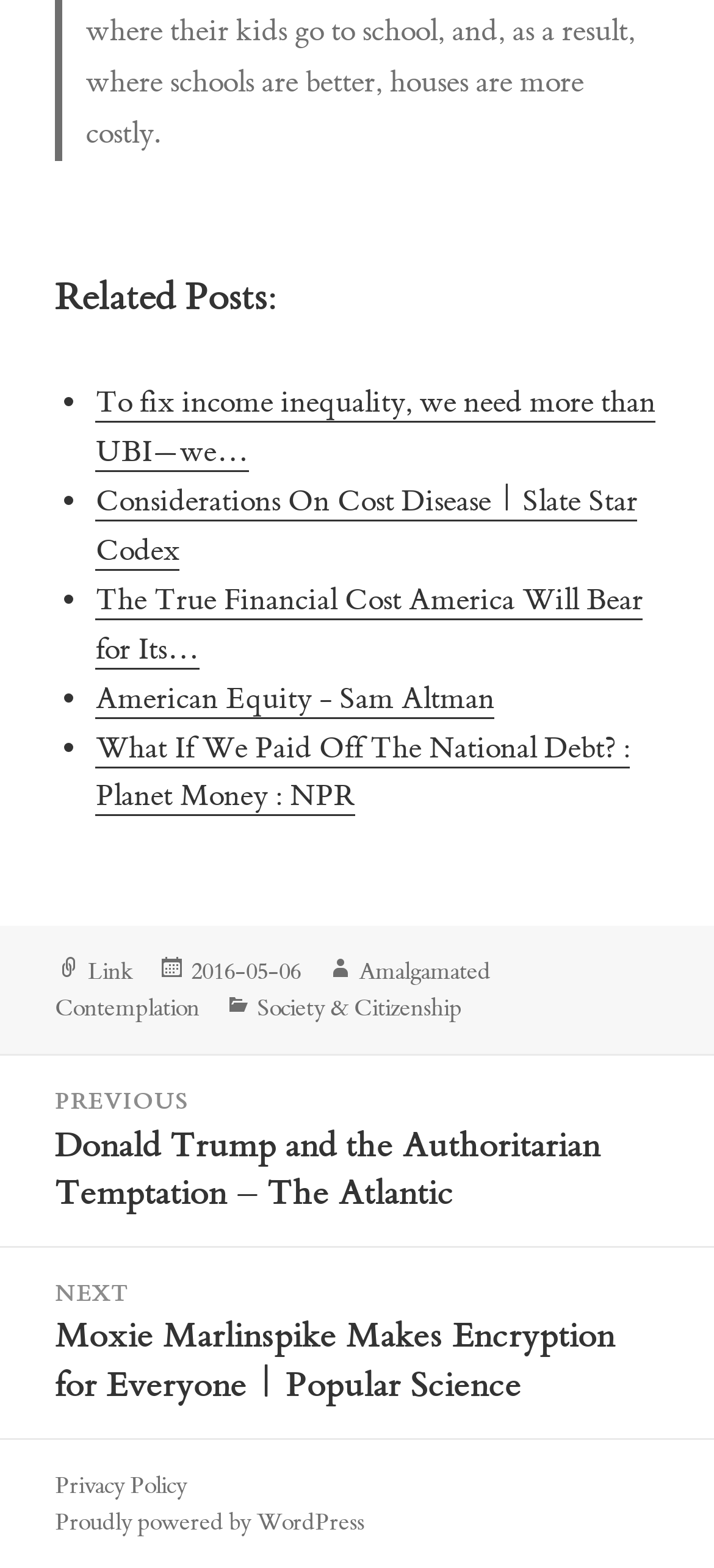Pinpoint the bounding box coordinates of the clickable element to carry out the following instruction: "View related post about UBI."

[0.134, 0.246, 0.919, 0.301]